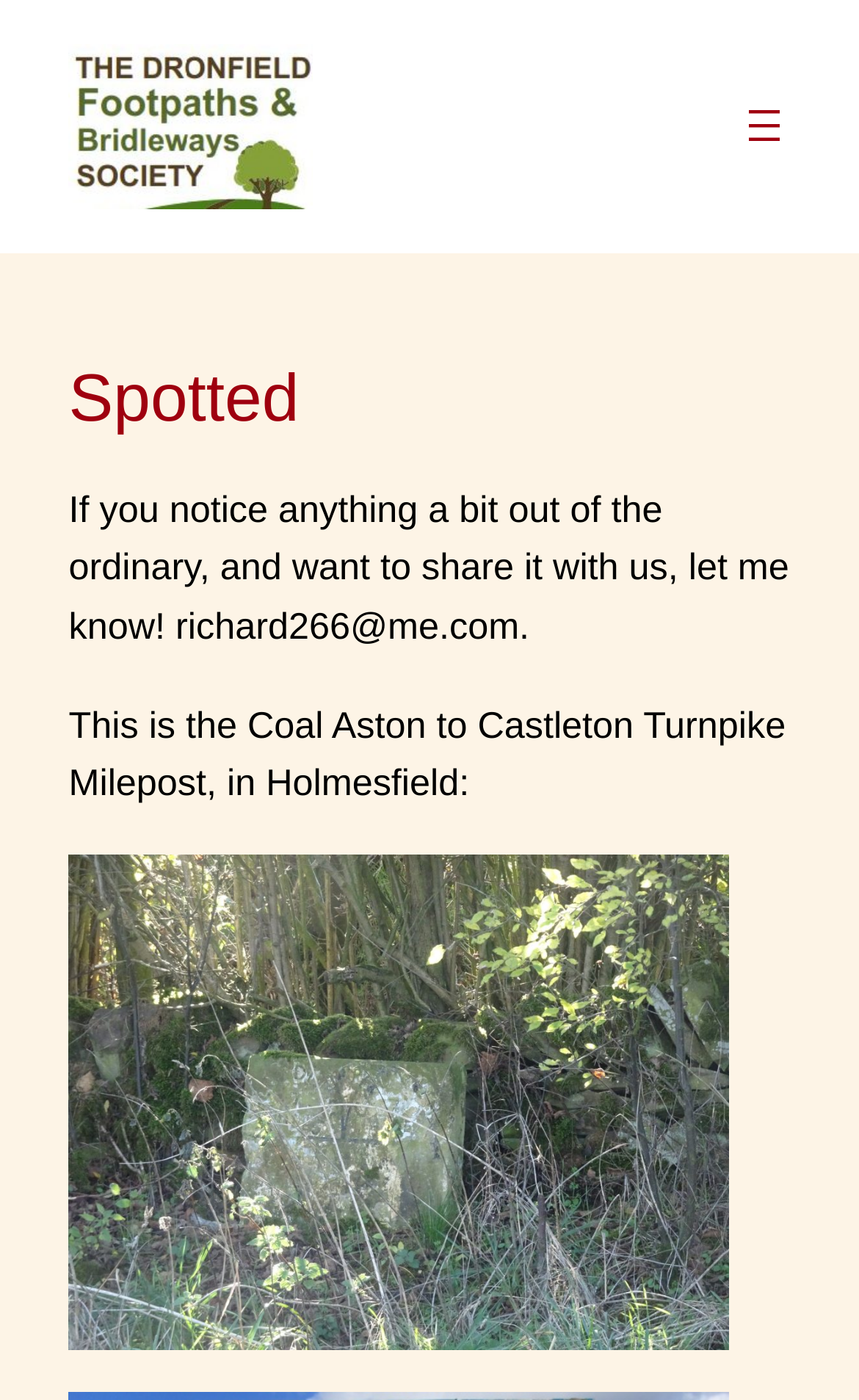Give a concise answer using only one word or phrase for this question:
How many images are on this webpage?

Three